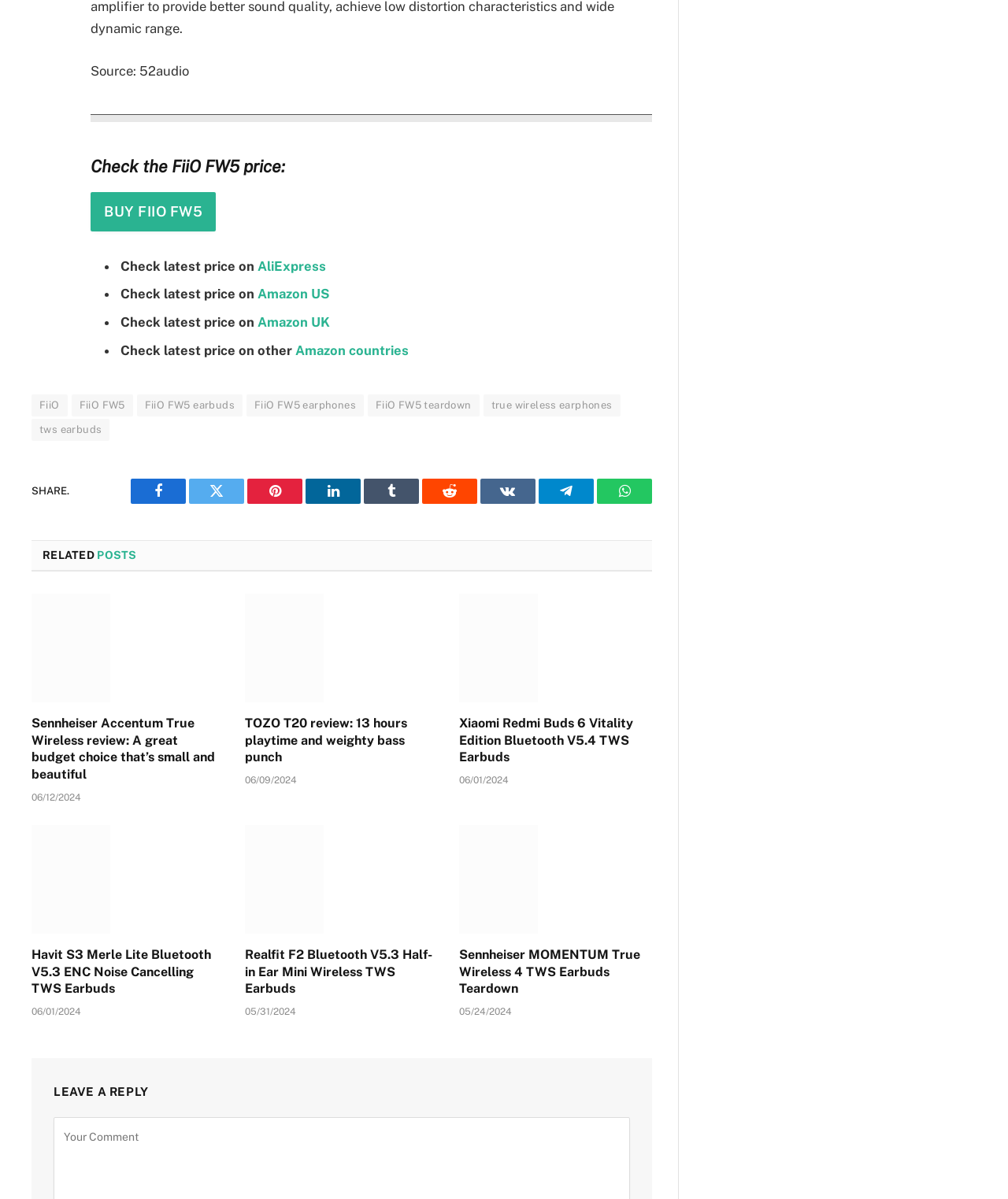Determine the coordinates of the bounding box for the clickable area needed to execute this instruction: "Share on Facebook".

[0.13, 0.399, 0.184, 0.42]